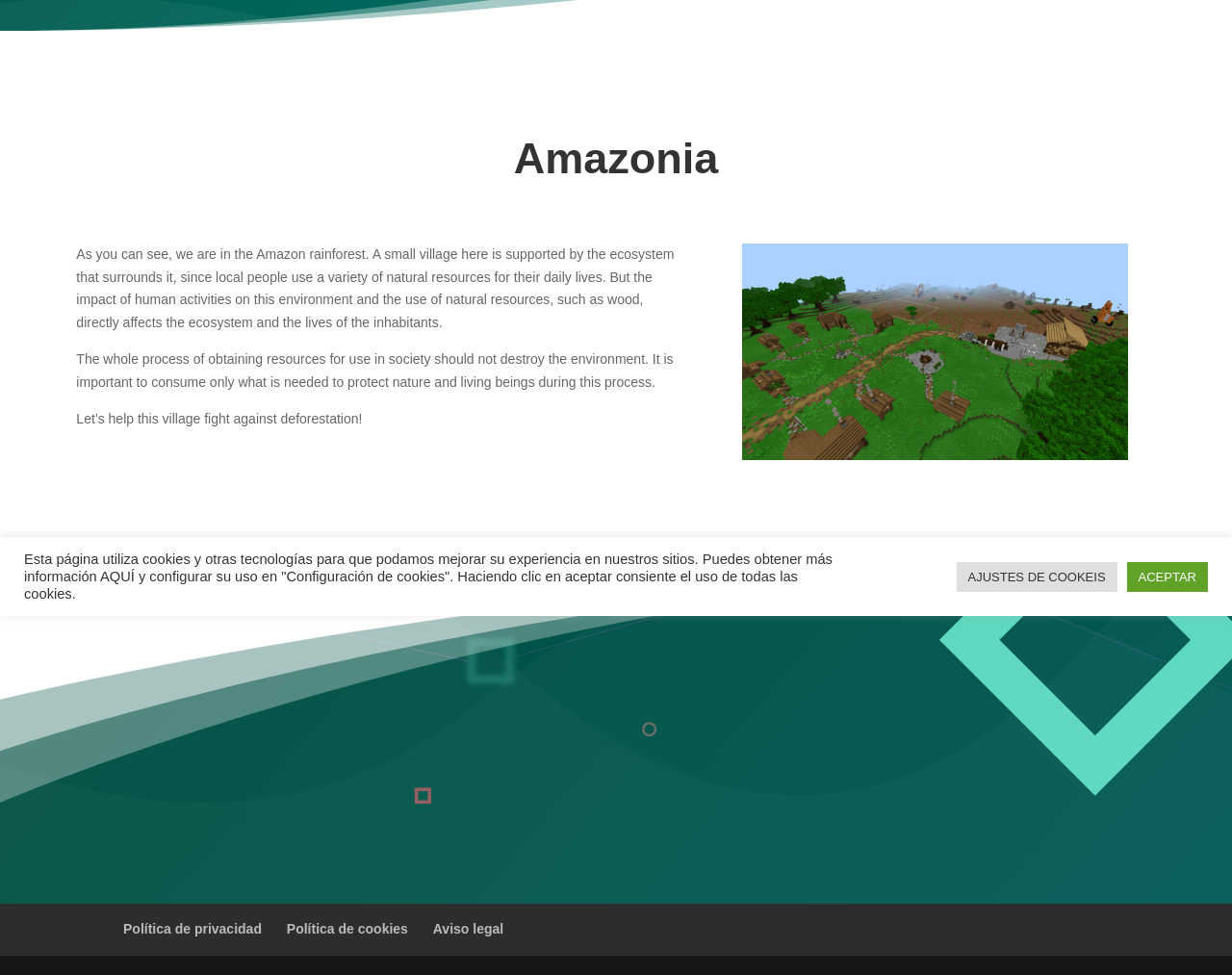Based on the element description: "Aviso legal", identify the UI element and provide its bounding box coordinates. Use four float numbers between 0 and 1, [left, top, right, bottom].

[0.351, 0.945, 0.409, 0.961]